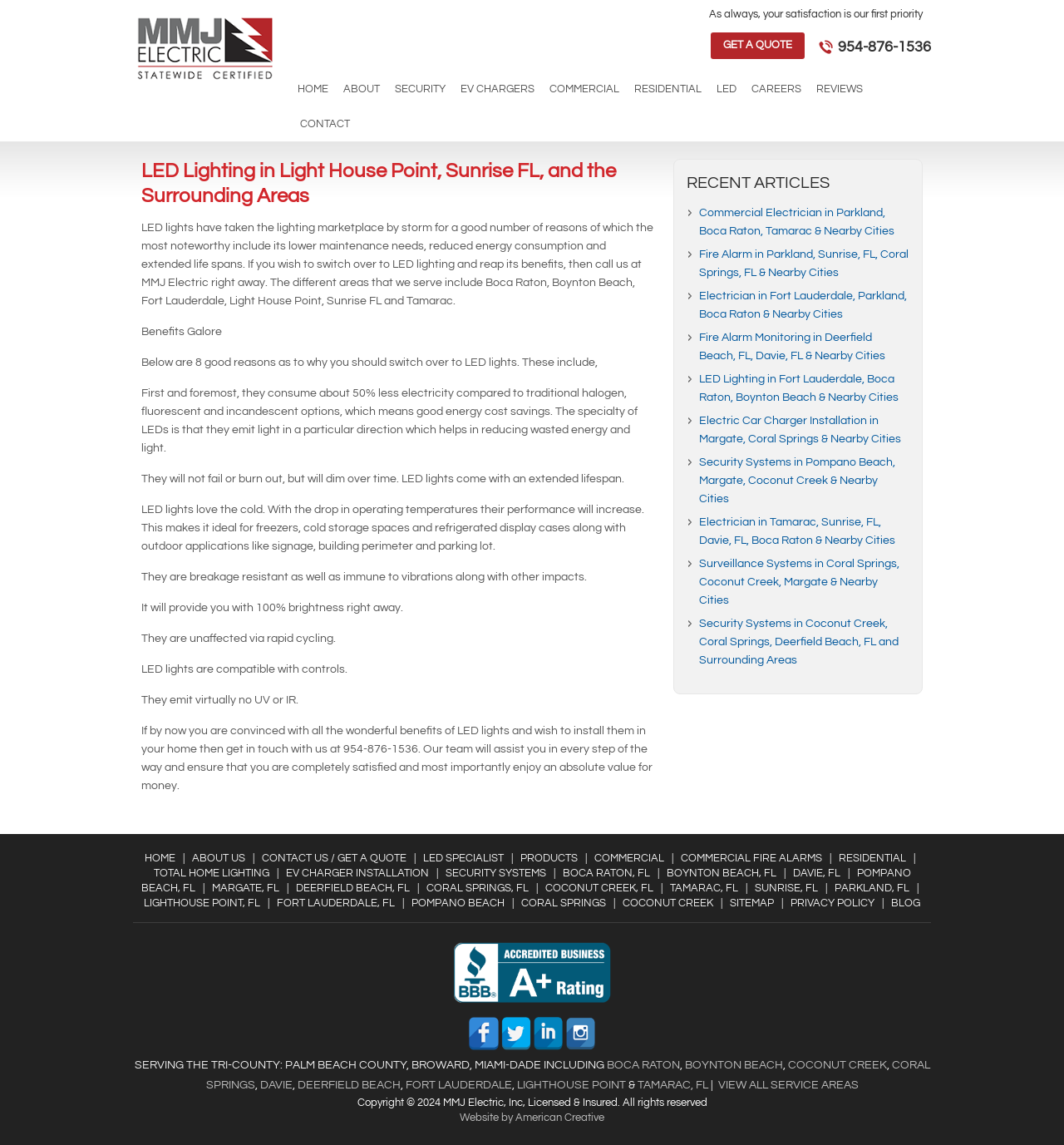Could you determine the bounding box coordinates of the clickable element to complete the instruction: "Call 954-876-1536 for LED lighting services"? Provide the coordinates as four float numbers between 0 and 1, i.e., [left, top, right, bottom].

[0.768, 0.033, 0.875, 0.049]